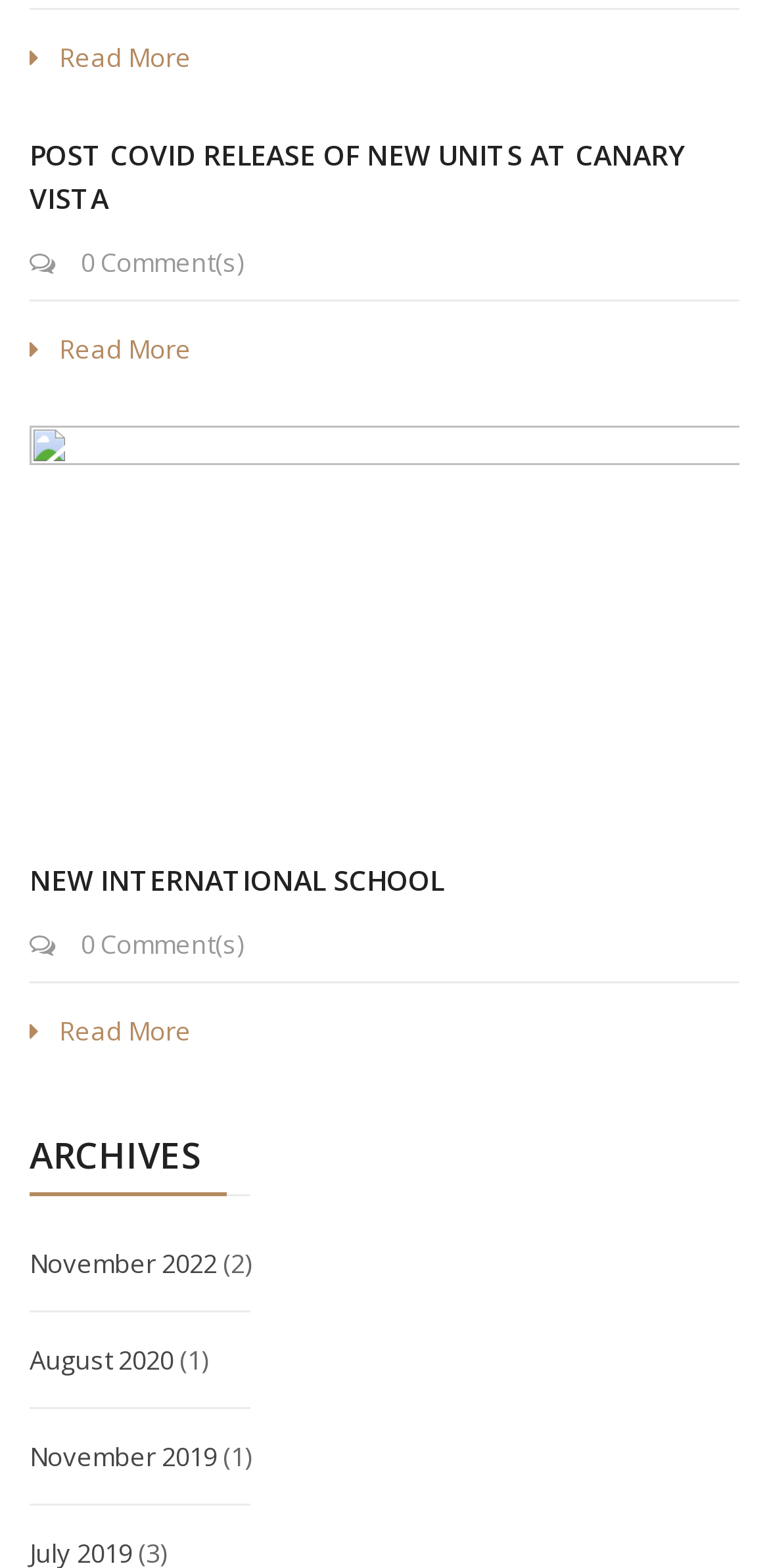Can you specify the bounding box coordinates of the area that needs to be clicked to fulfill the following instruction: "View August 2020 posts"?

[0.038, 0.856, 0.226, 0.879]